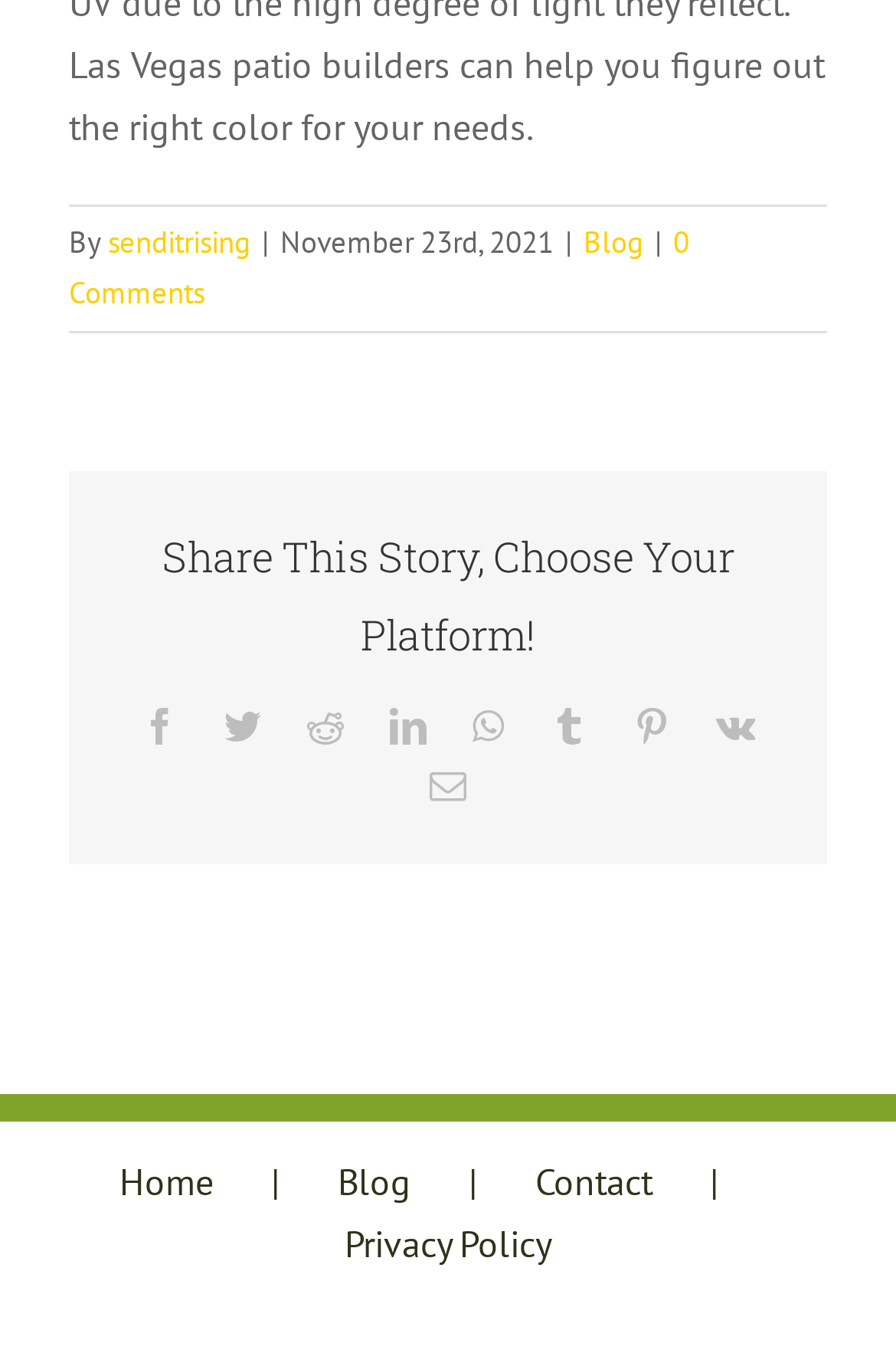Provide the bounding box coordinates of the section that needs to be clicked to accomplish the following instruction: "Check the privacy policy."

[0.385, 0.888, 0.615, 0.934]